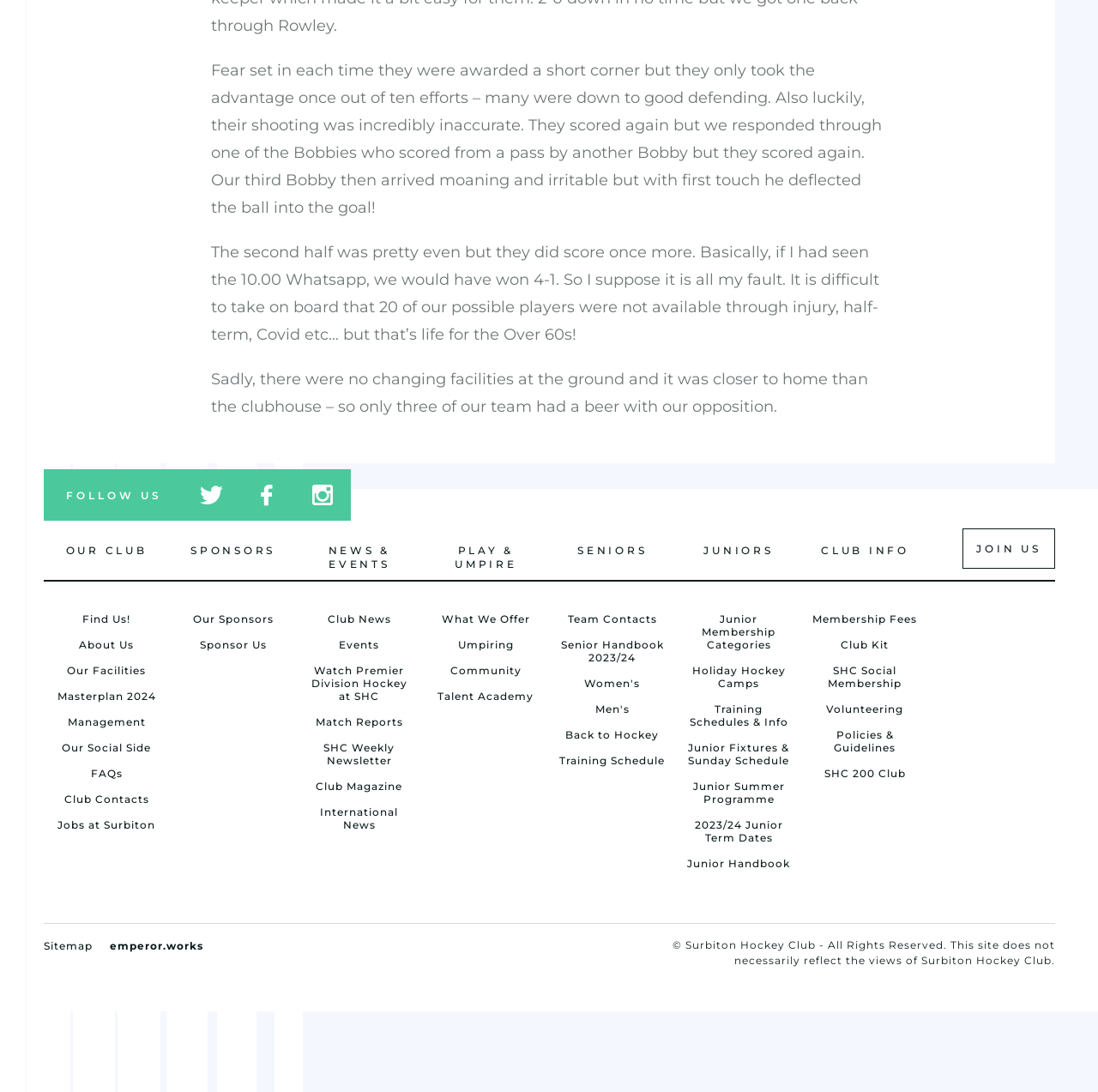Please specify the bounding box coordinates of the clickable section necessary to execute the following command: "Click on the Sourcing Change logo".

None